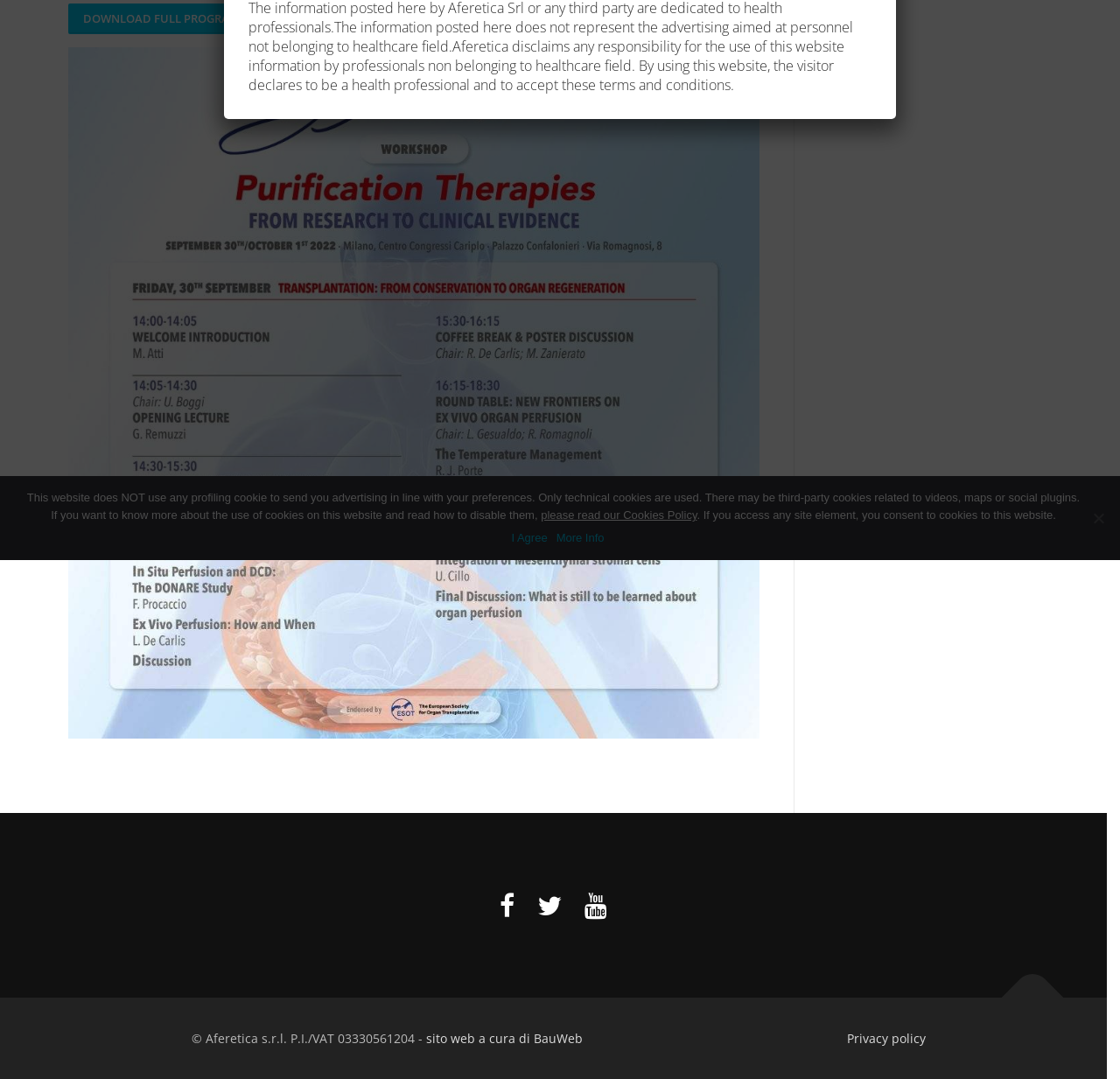Identify the bounding box of the UI component described as: "title="Facebook"".

[0.446, 0.822, 0.459, 0.855]